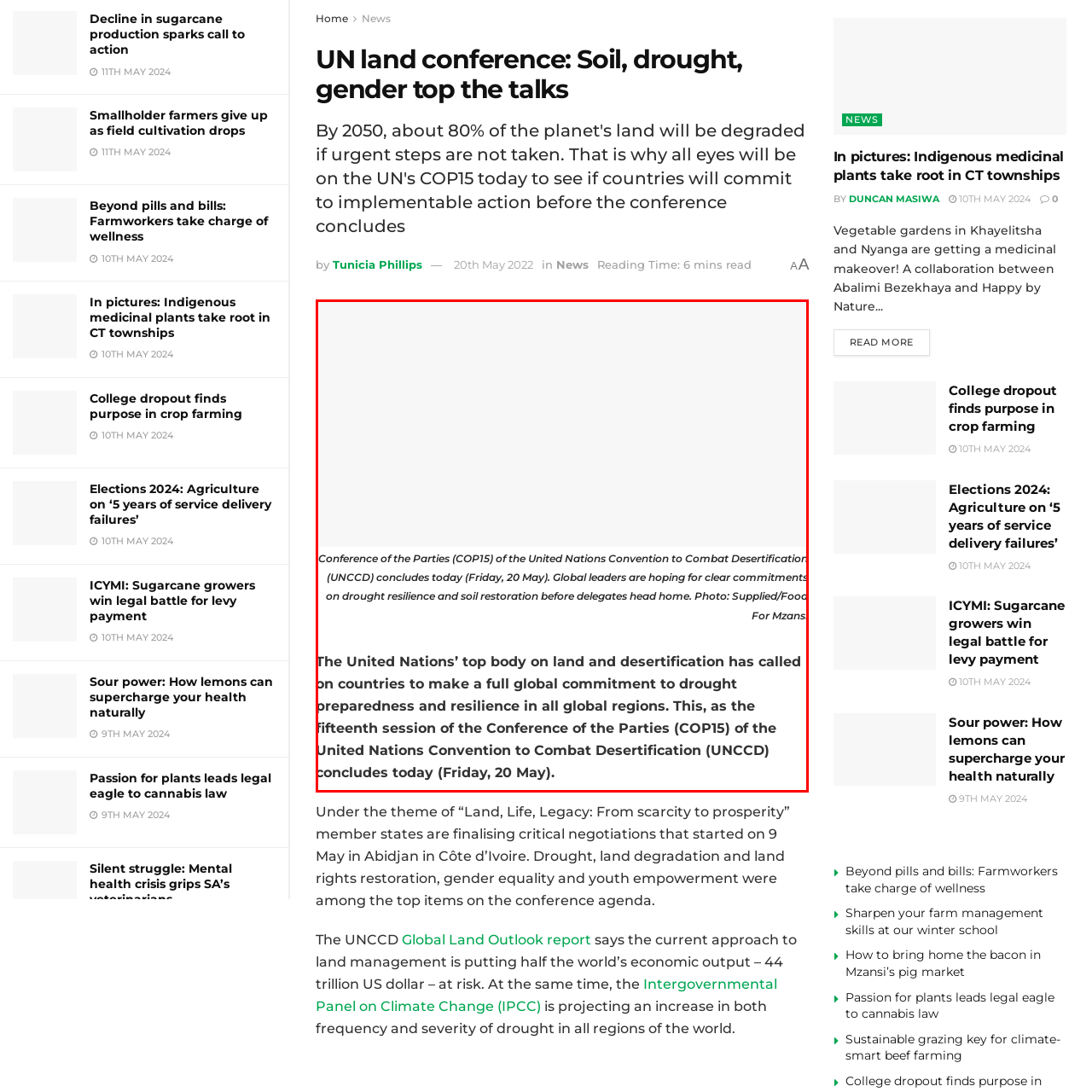Who provided the accompanying photo? Study the image bordered by the red bounding box and answer briefly using a single word or a phrase.

Food For Mzansi